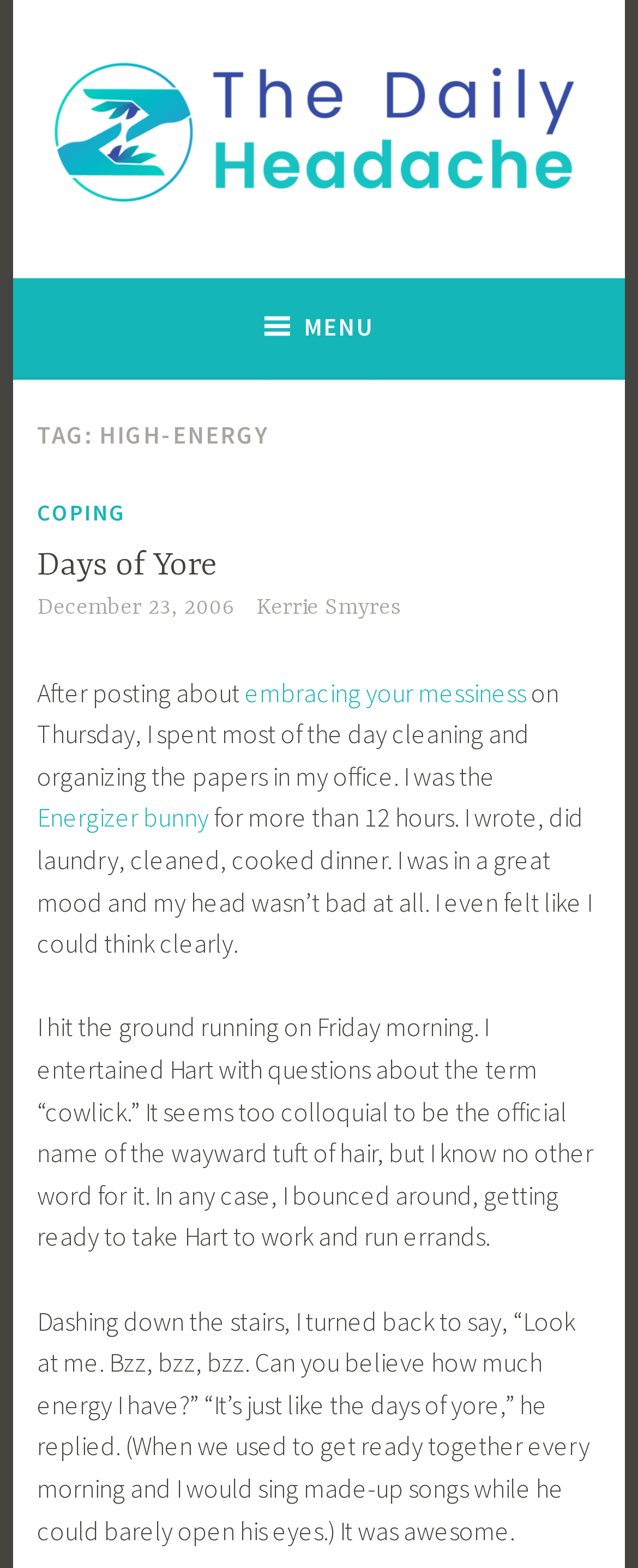Given the element description parent_node: The Daily Headache, predict the bounding box coordinates for the UI element in the webpage screenshot. The format should be (top-left x, top-left y, bottom-right x, bottom-right y), and the values should be between 0 and 1.

[0.058, 0.04, 0.942, 0.13]